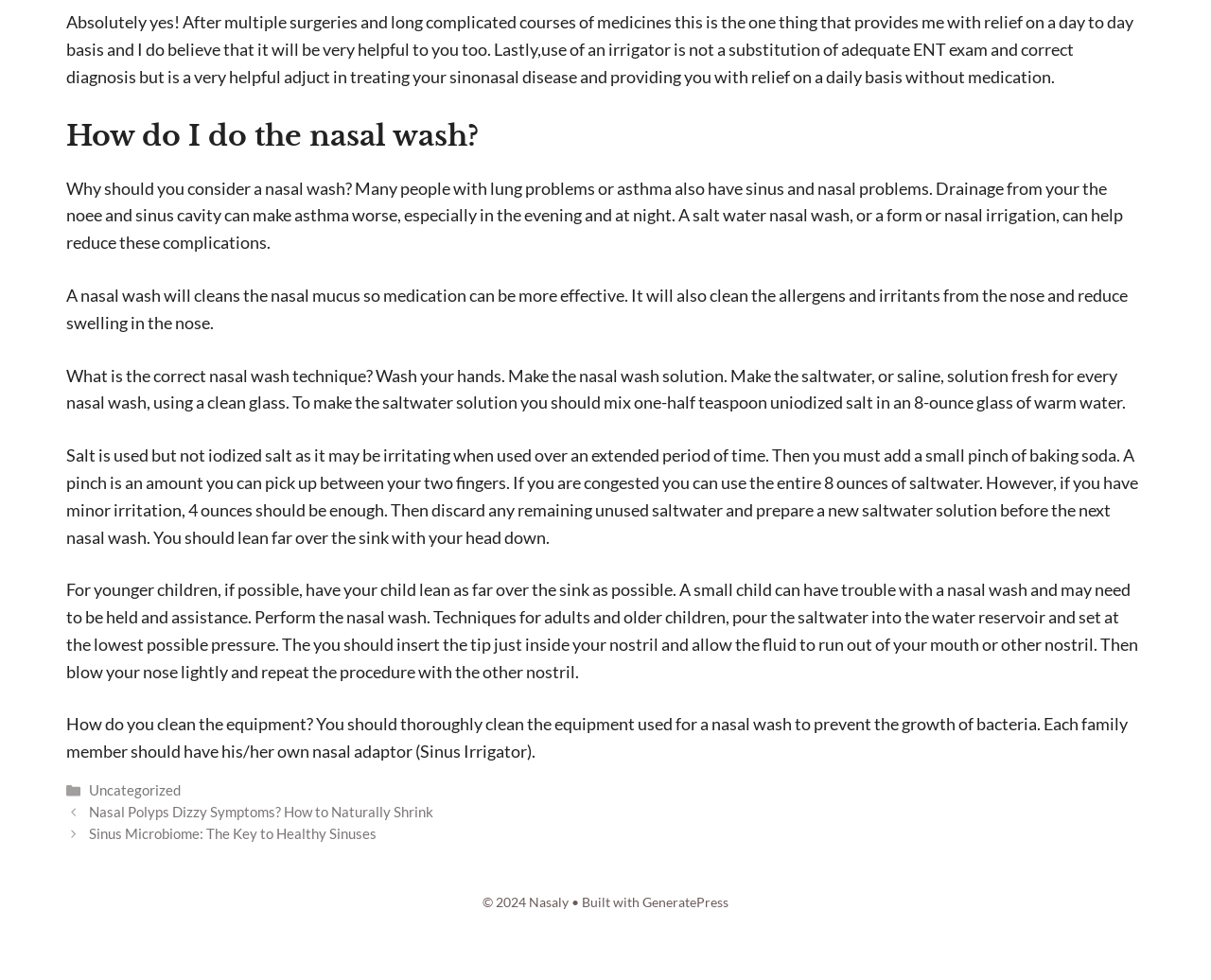What is the name of the website?
Based on the screenshot, provide your answer in one word or phrase.

Nasaly